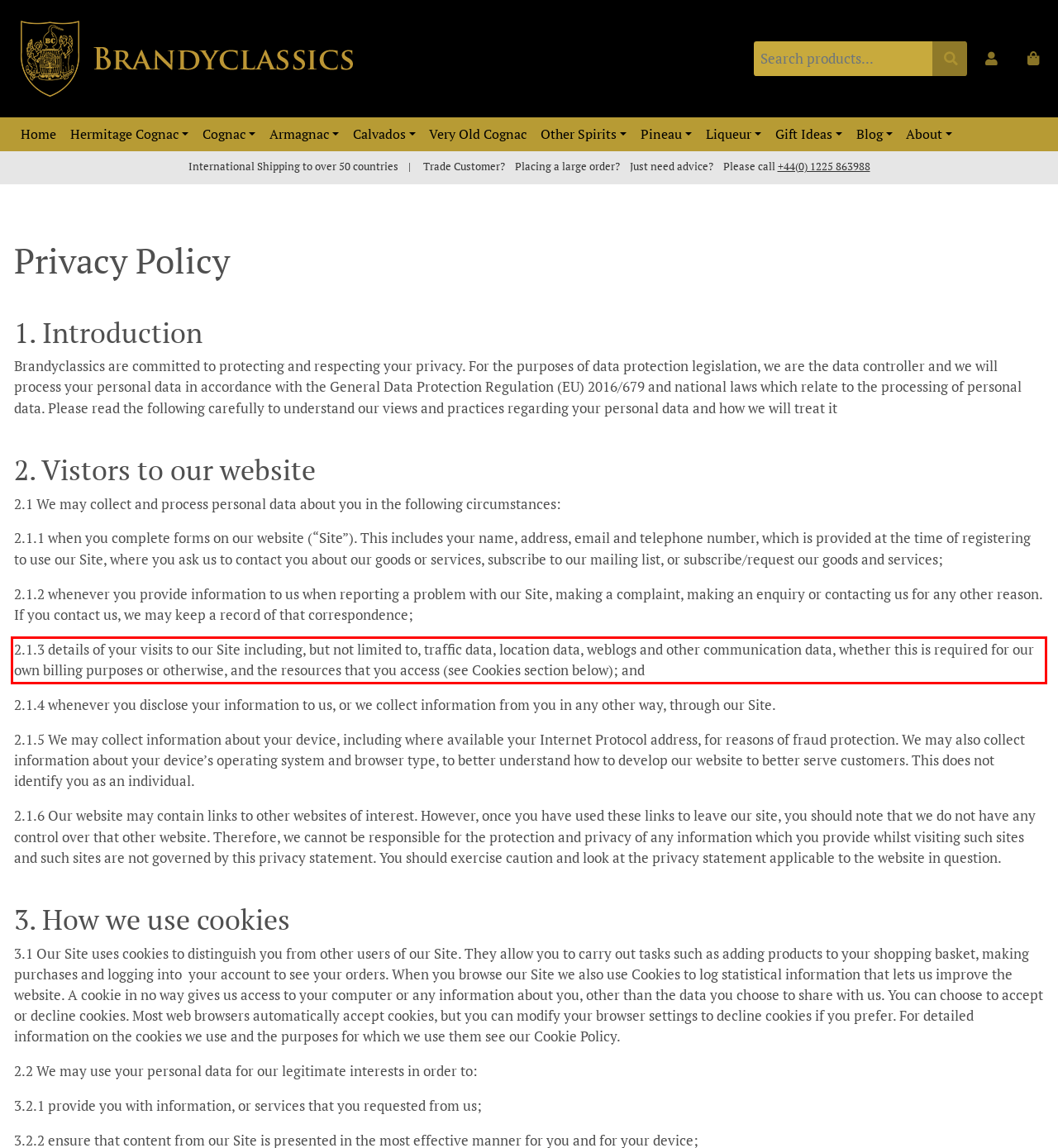Please identify and extract the text content from the UI element encased in a red bounding box on the provided webpage screenshot.

2.1.3 details of your visits to our Site including, but not limited to, traffic data, location data, weblogs and other communication data, whether this is required for our own billing purposes or otherwise, and the resources that you access (see Cookies section below); and